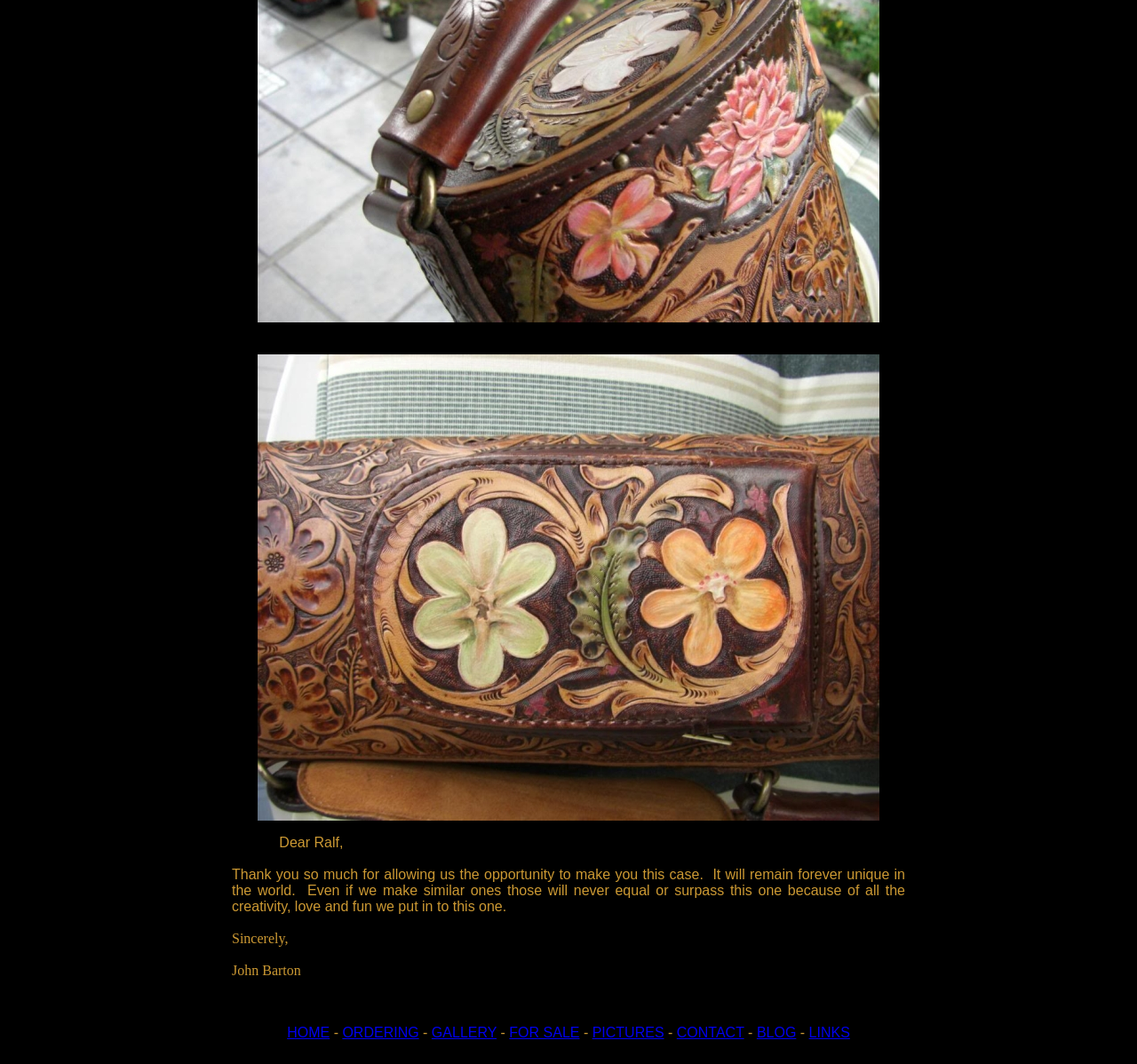Kindly provide the bounding box coordinates of the section you need to click on to fulfill the given instruction: "Click on HOME".

[0.252, 0.963, 0.29, 0.977]